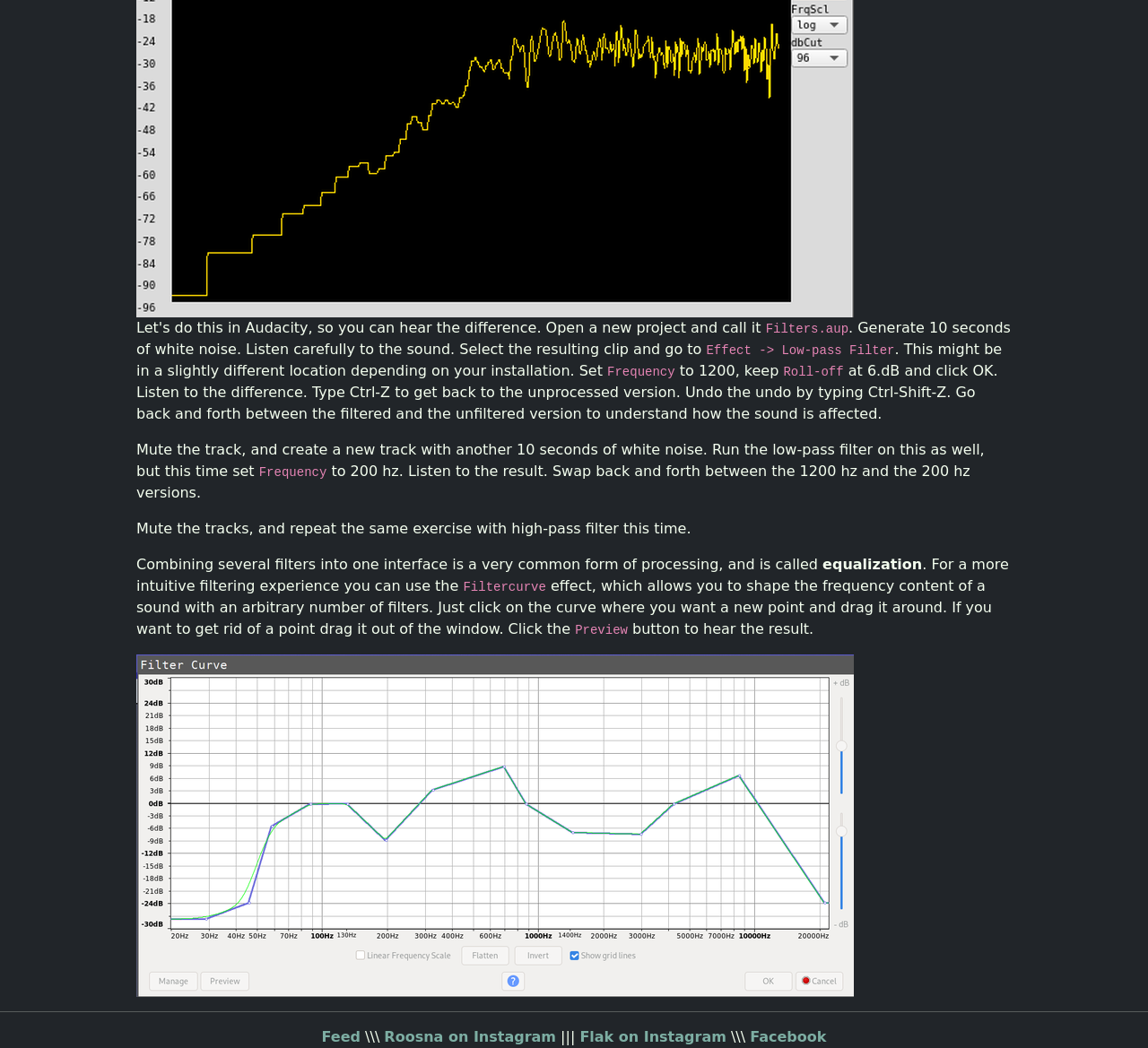What is the 'Preview' button used for?
Based on the image, give a concise answer in the form of a single word or short phrase.

To hear the result